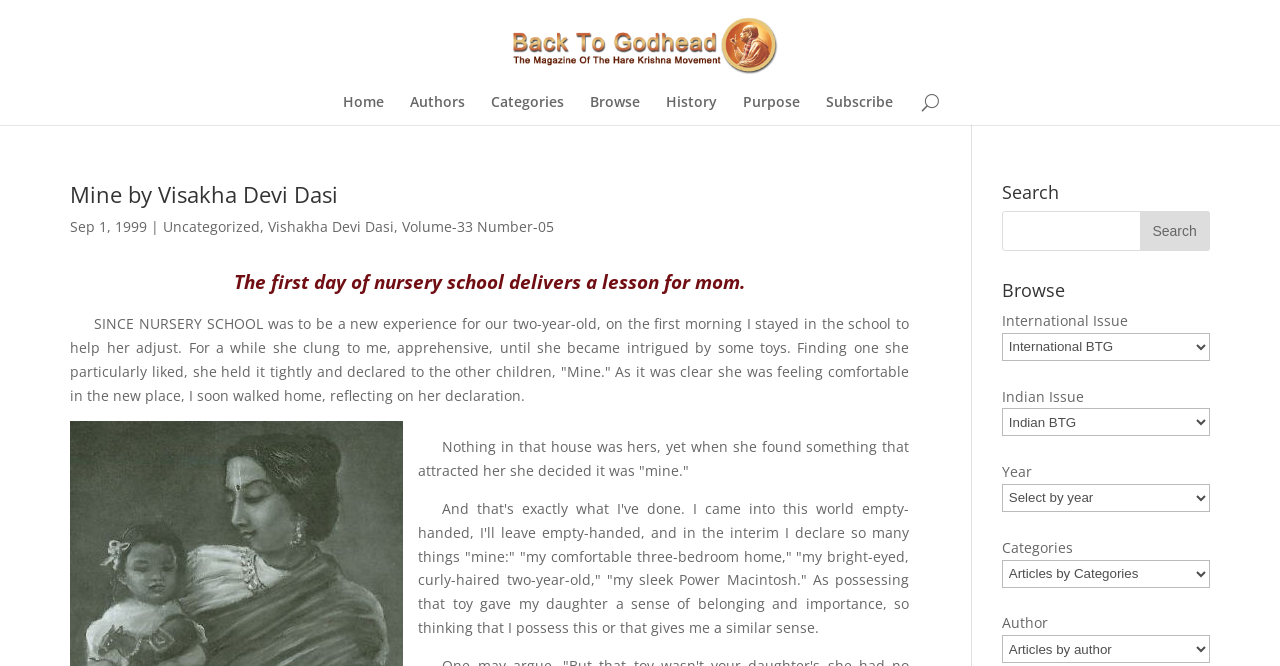What is the date of the article?
Please use the image to provide an in-depth answer to the question.

The date of the article can be found in the StaticText element with bounding box coordinates [0.055, 0.326, 0.115, 0.354]. The text content of this element is 'Sep 1, 1999', which is the date of the article.